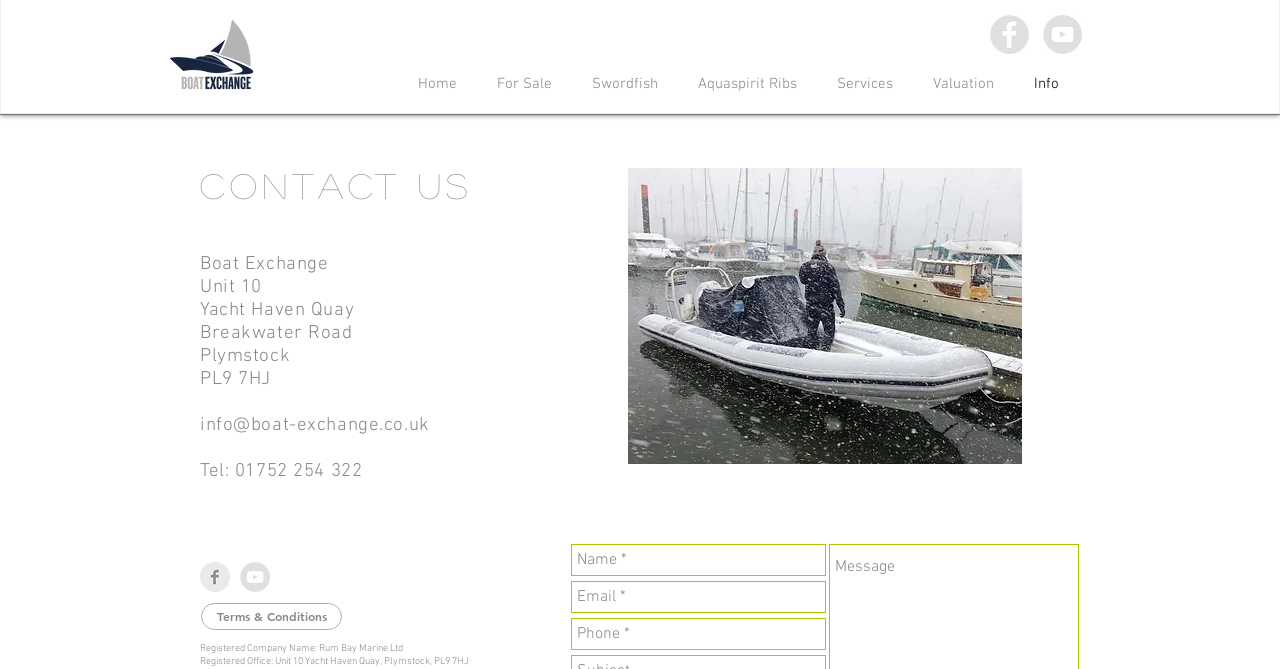Can you specify the bounding box coordinates of the area that needs to be clicked to fulfill the following instruction: "Click on the YouTube link"?

[0.815, 0.022, 0.845, 0.081]